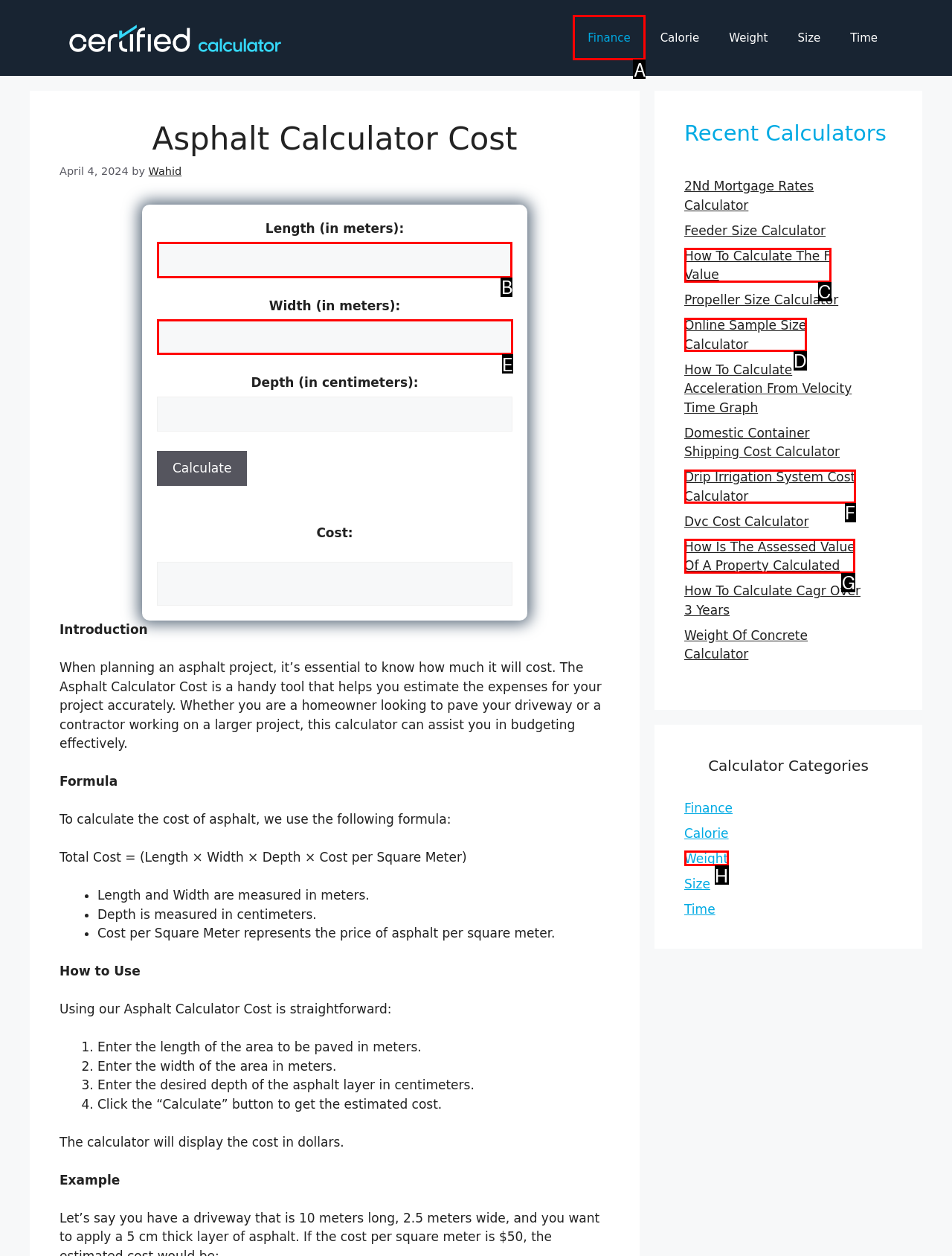Determine which HTML element should be clicked to carry out the following task: Enter the length of the area to be paved in meters Respond with the letter of the appropriate option.

B